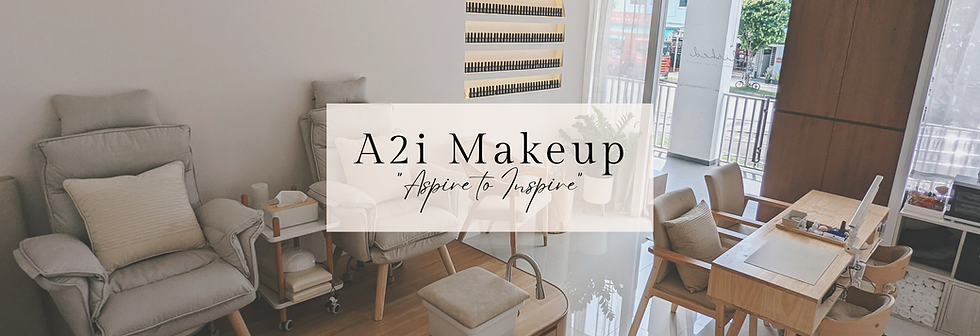What type of services are offered by the certified professional team?
Please use the visual content to give a single word or phrase answer.

Beauty treatments